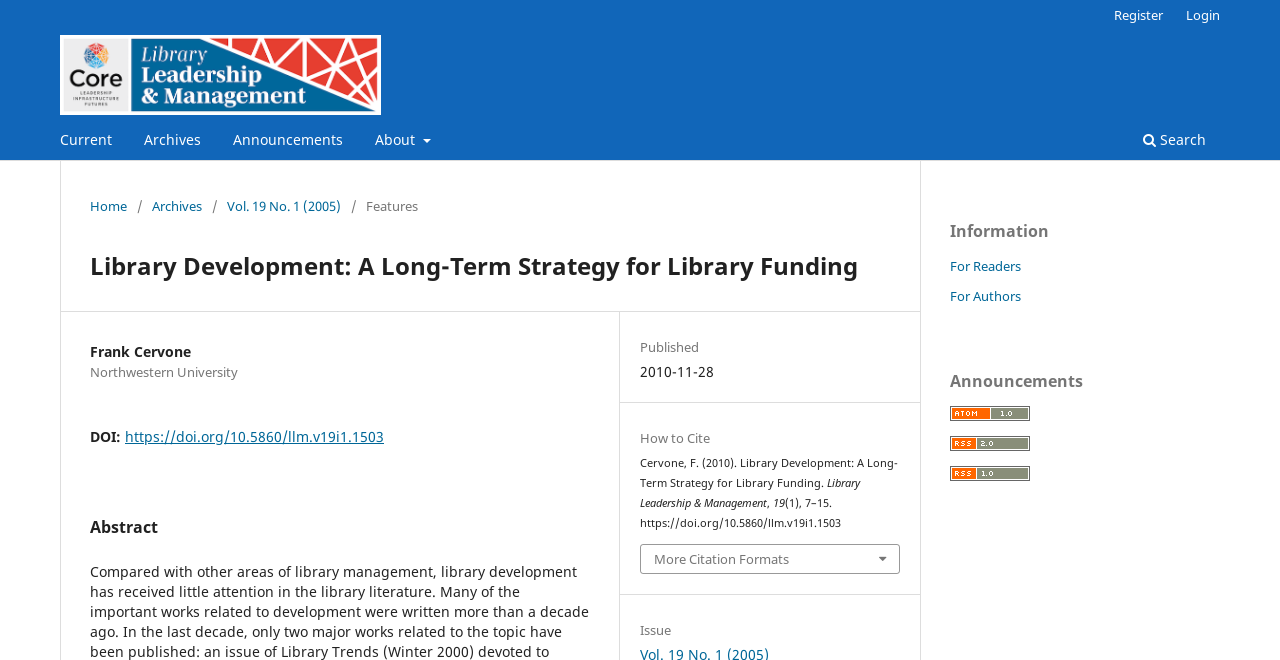Please indicate the bounding box coordinates of the element's region to be clicked to achieve the instruction: "Click on the 'Current' link". Provide the coordinates as four float numbers between 0 and 1, i.e., [left, top, right, bottom].

[0.041, 0.189, 0.093, 0.242]